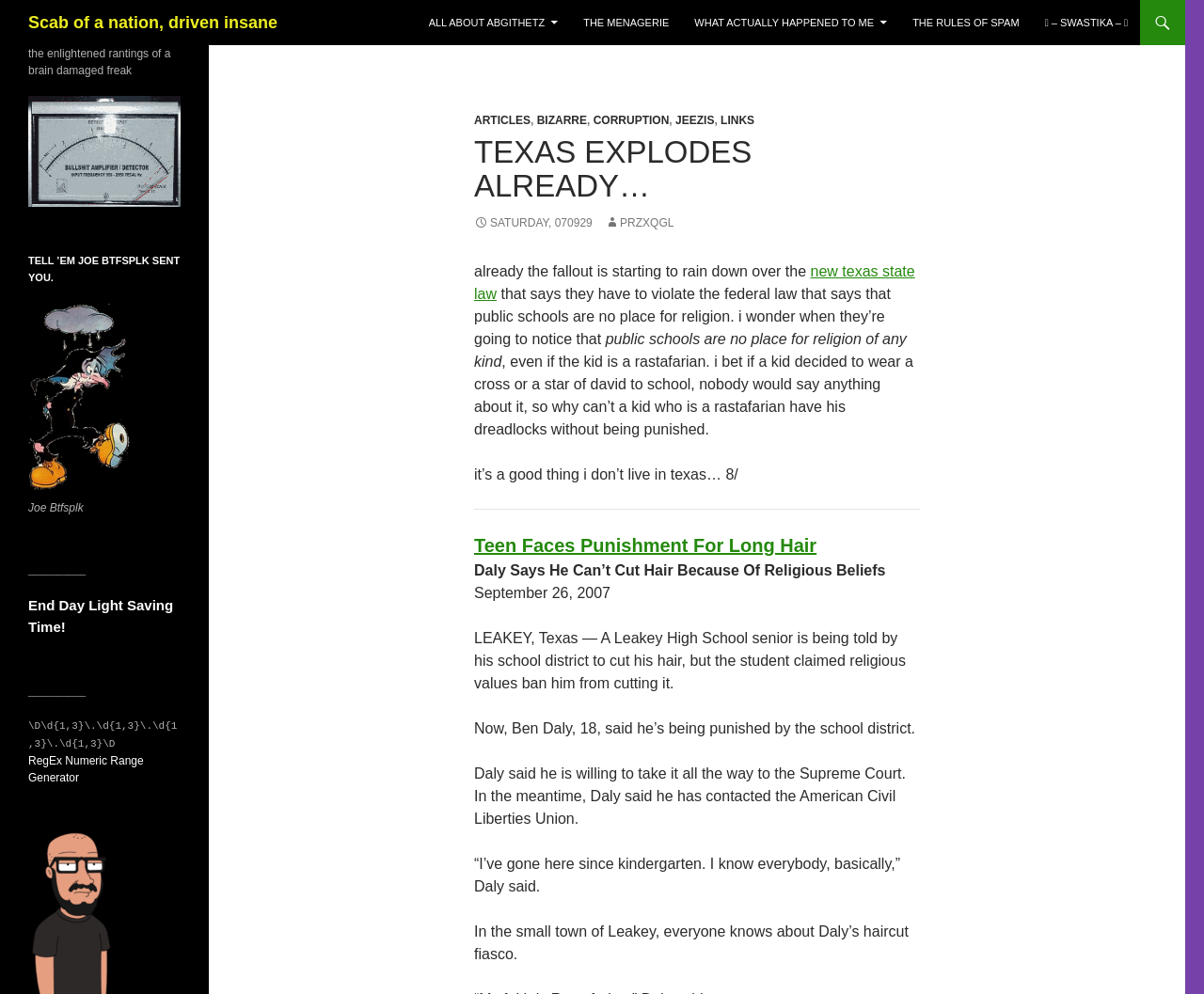Bounding box coordinates should be in the format (top-left x, top-left y, bottom-right x, bottom-right y) and all values should be floating point numbers between 0 and 1. Determine the bounding box coordinate for the UI element described as: The Menagerie

[0.475, 0.0, 0.565, 0.045]